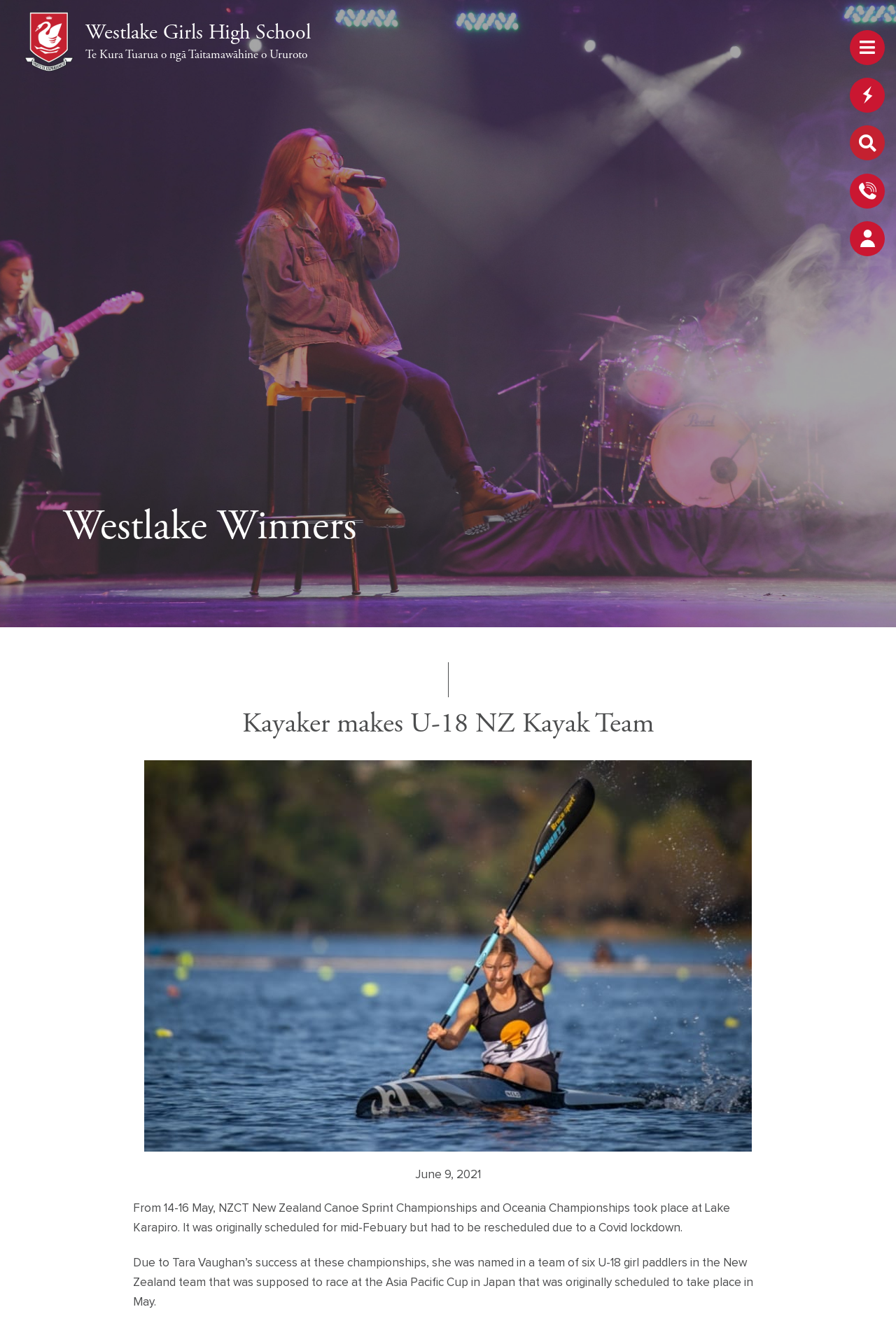Extract the bounding box coordinates of the UI element described: "June 9, 2021". Provide the coordinates in the format [left, top, right, bottom] with values ranging from 0 to 1.

[0.463, 0.878, 0.537, 0.892]